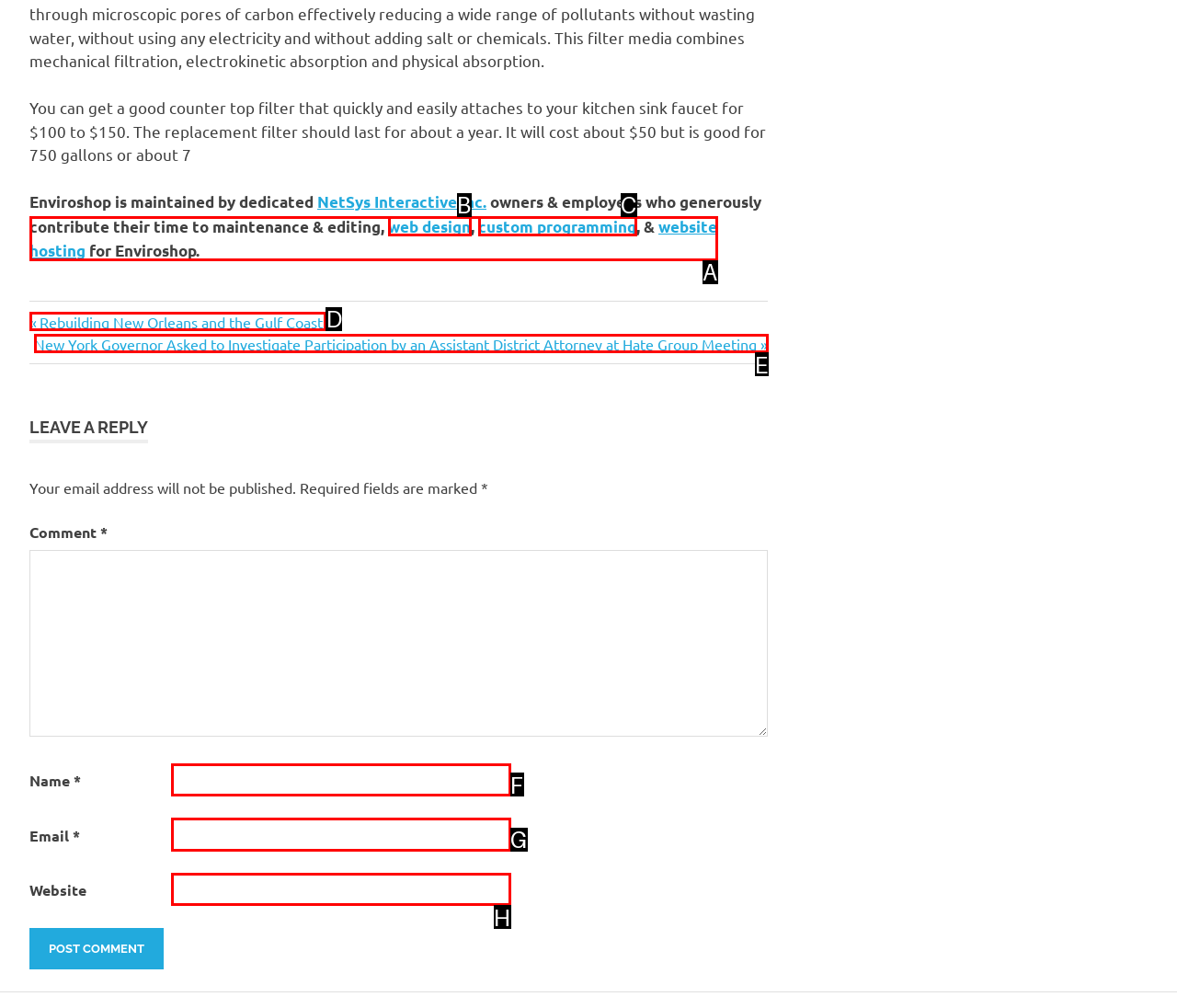Identify the letter of the UI element you need to select to accomplish the task: Click on the '« Previous Post' link.
Respond with the option's letter from the given choices directly.

D